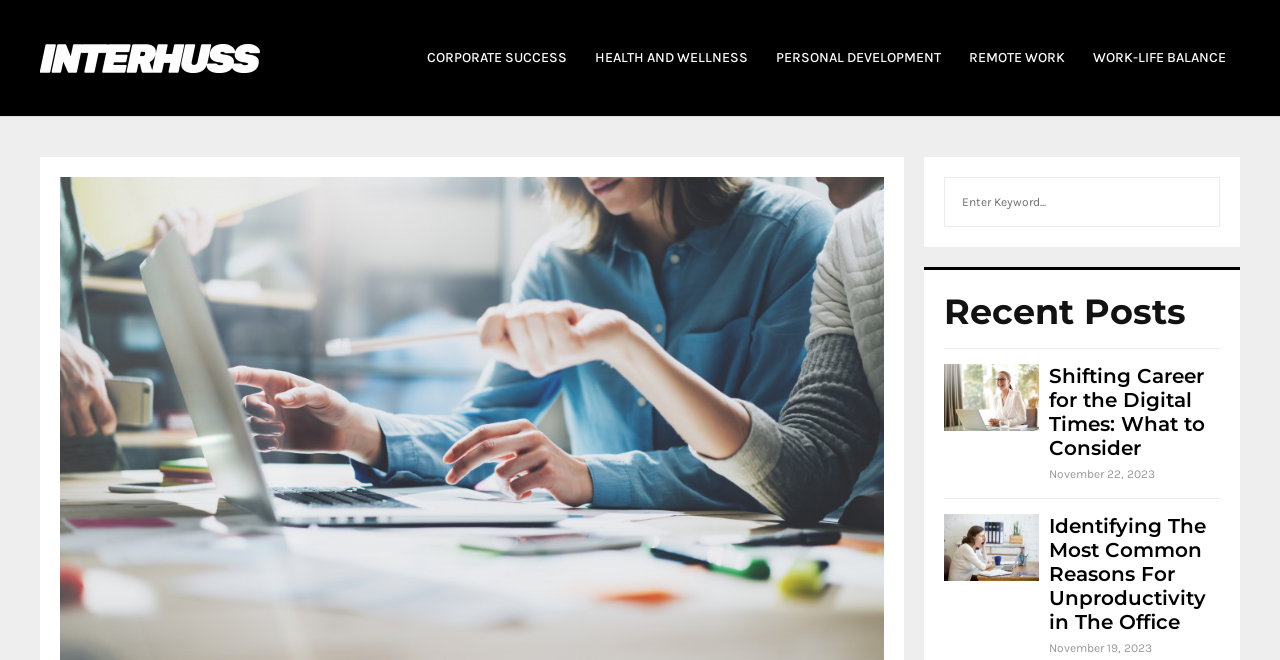Bounding box coordinates are specified in the format (top-left x, top-left y, bottom-right x, bottom-right y). All values are floating point numbers bounded between 0 and 1. Please provide the bounding box coordinate of the region this sentence describes: Search

[0.913, 0.27, 0.952, 0.342]